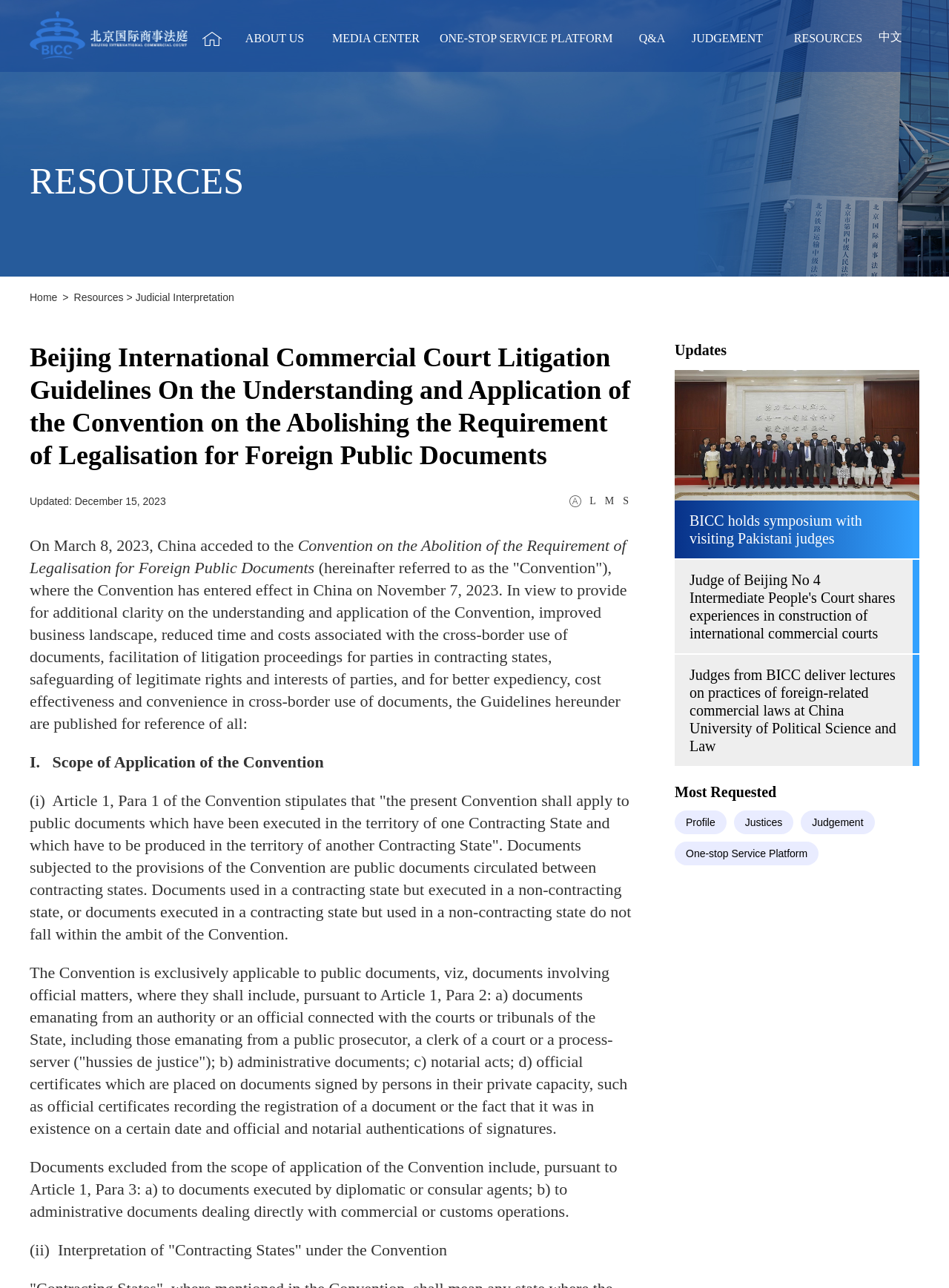What is the name of the court?
Answer the question in as much detail as possible.

The name of the court can be found in the heading element at the top of the webpage, which reads 'Beijing International Commercial Court Litigation Guidelines On the Understanding and Application of the Convention on the Abolishing the Requirement of Legalisation for Foreign Public Documents'.